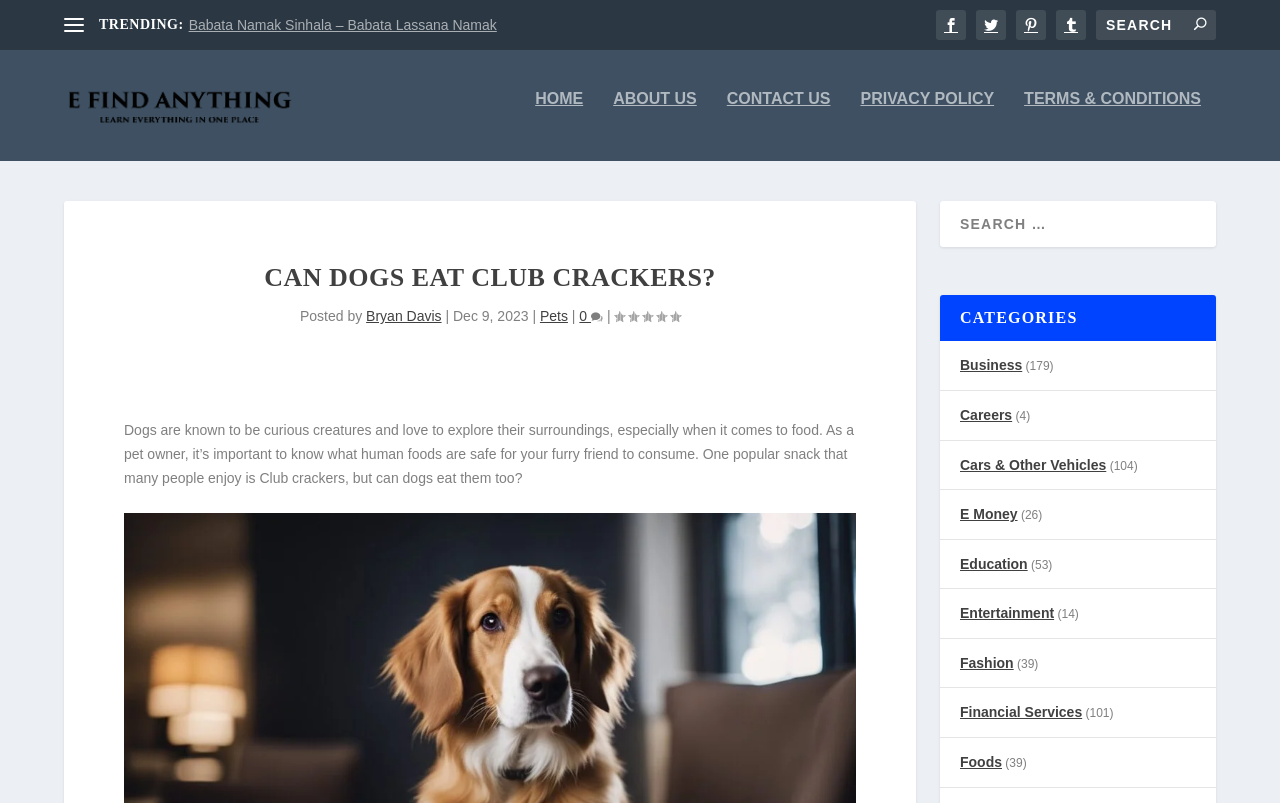Please answer the following question using a single word or phrase: What is the purpose of the search box?

To search the website